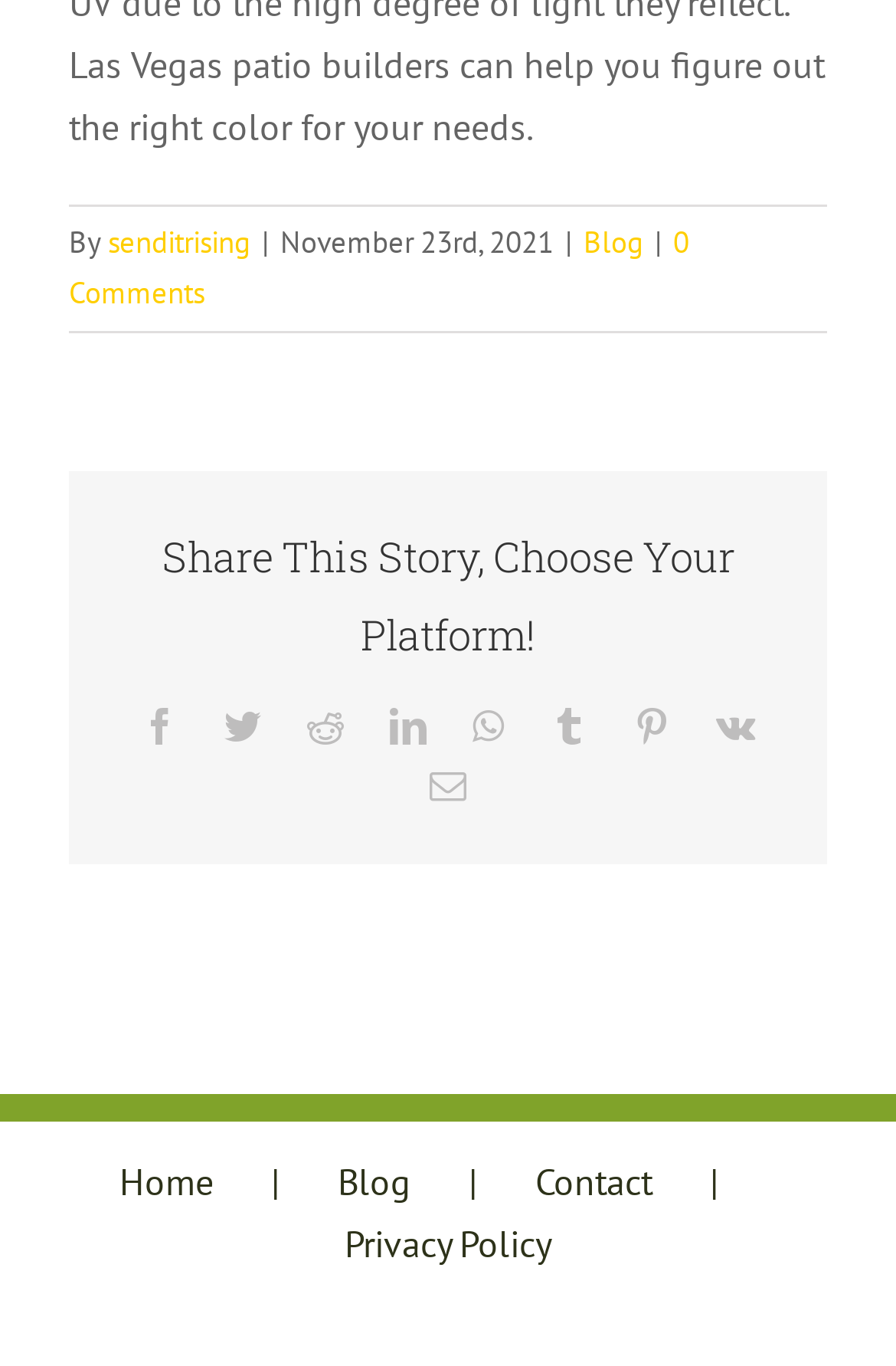Point out the bounding box coordinates of the section to click in order to follow this instruction: "Share this story on Twitter".

[0.25, 0.518, 0.291, 0.545]